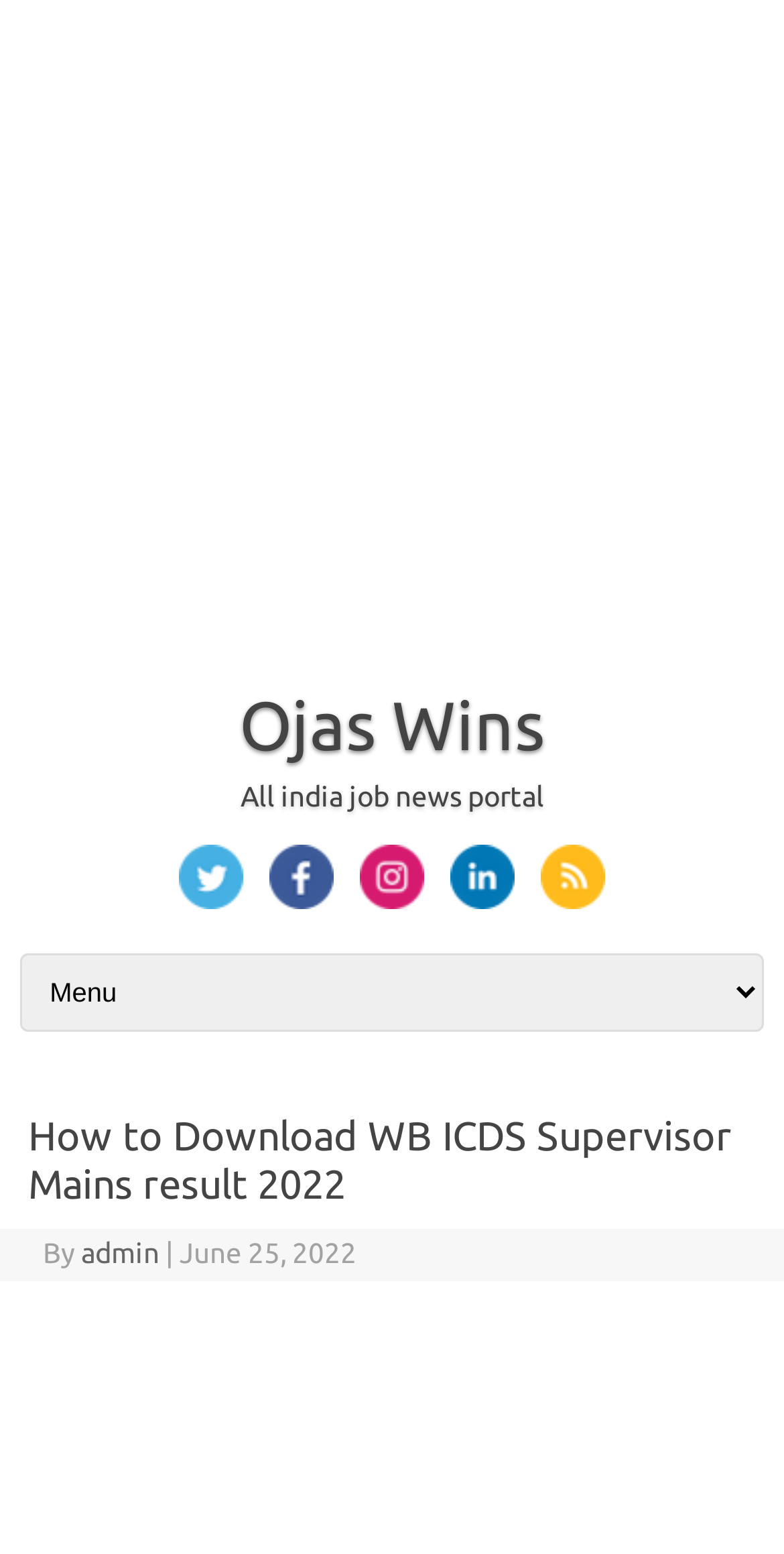What is the date of the article?
Refer to the image and give a detailed response to the question.

The date of the article can be found in the static text element 'June 25, 2022' which is located below the header of the webpage.